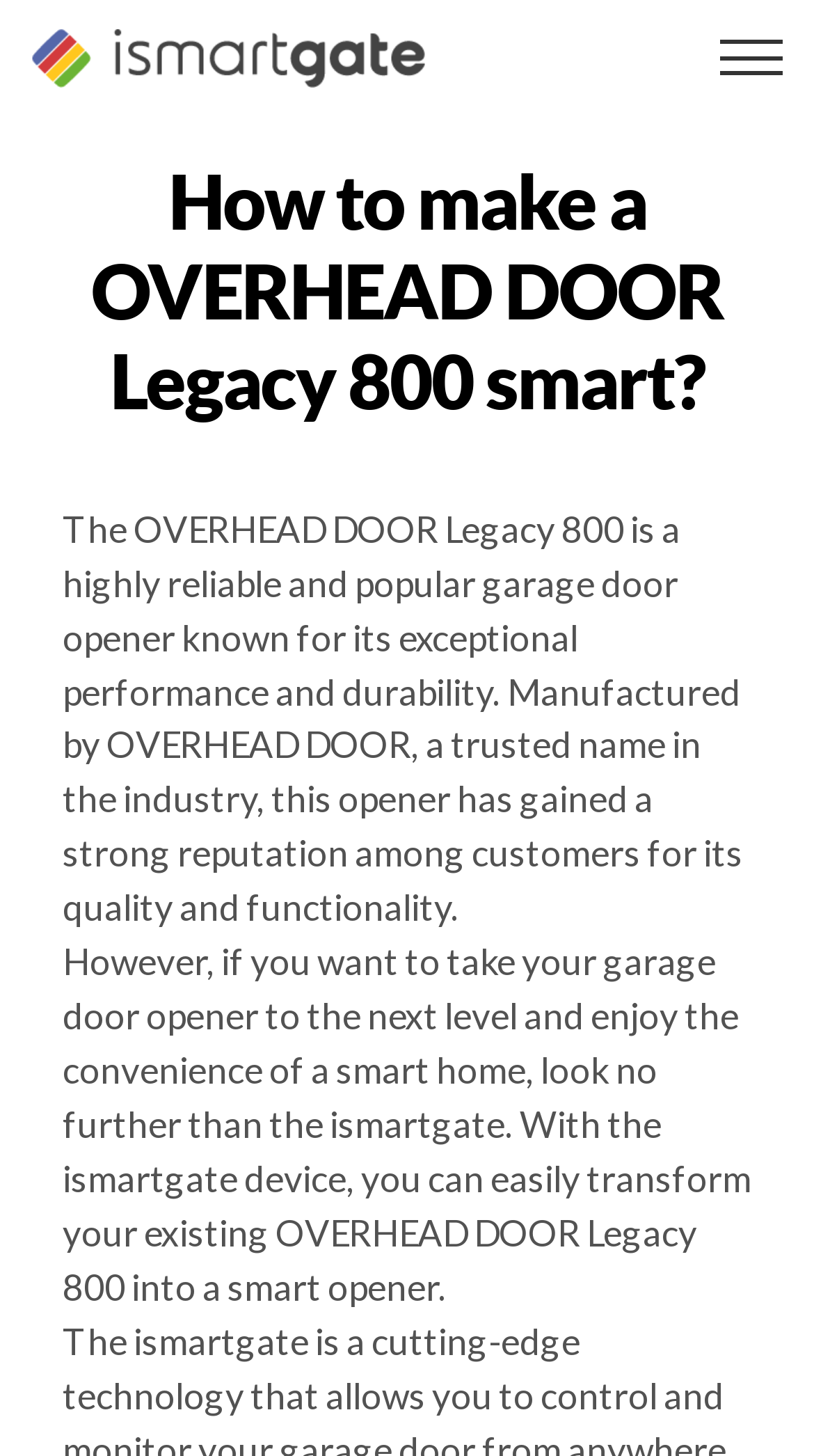Extract the bounding box coordinates for the HTML element that matches this description: "Home Appliance". The coordinates should be four float numbers between 0 and 1, i.e., [left, top, right, bottom].

None